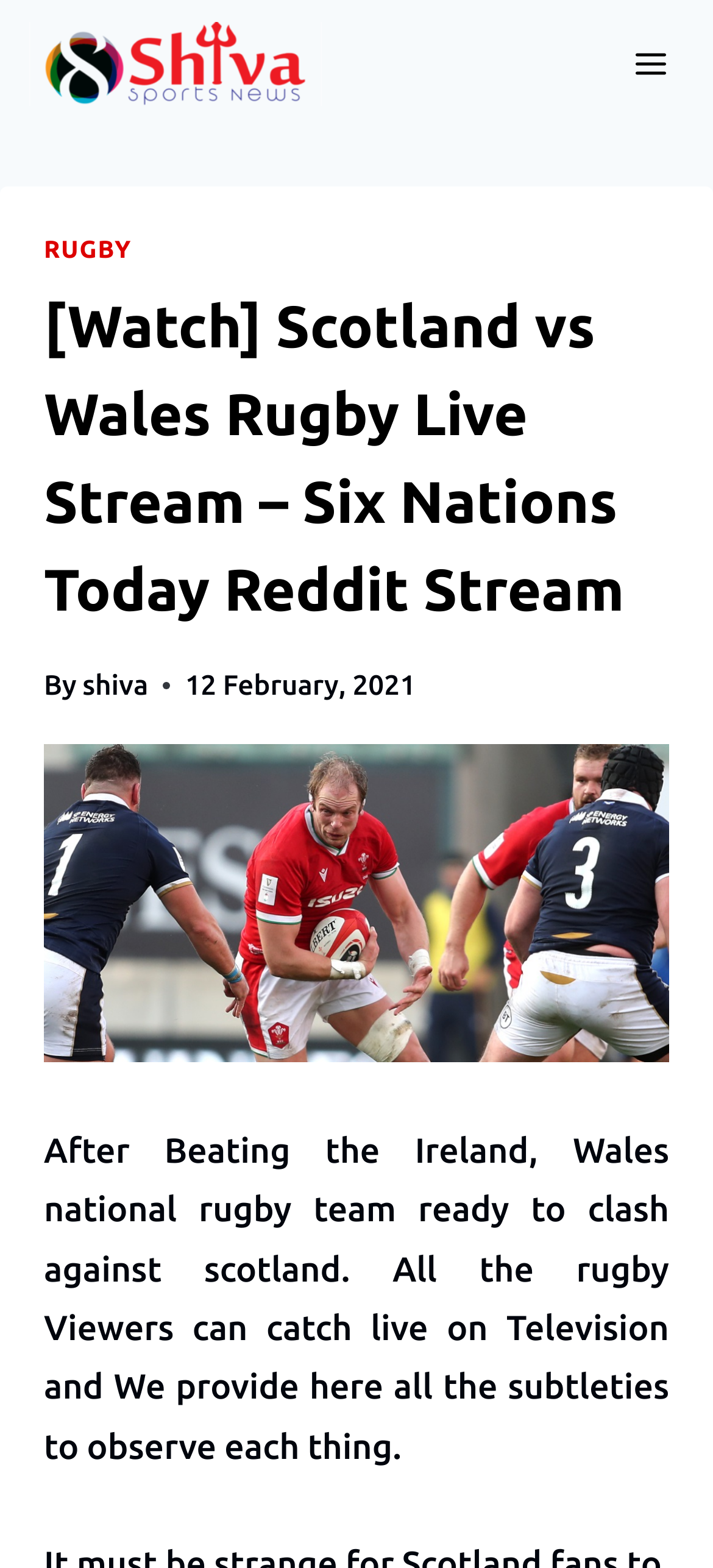Determine the main heading of the webpage and generate its text.

[Watch] Scotland vs Wales Rugby Live Stream – Six Nations Today Reddit Stream